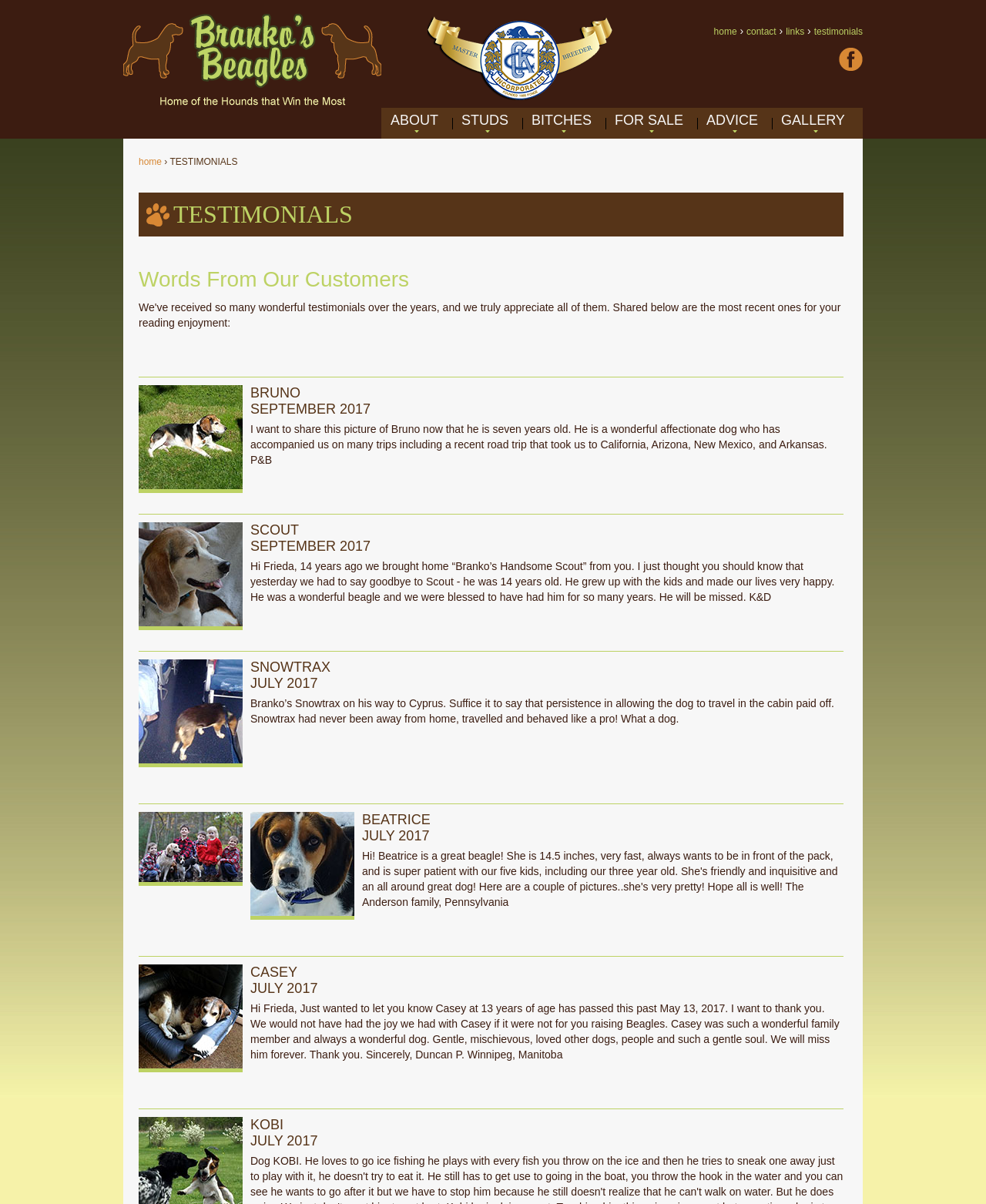Determine the coordinates of the bounding box for the clickable area needed to execute this instruction: "View the 'TESTIMONIALS' page".

[0.141, 0.13, 0.241, 0.139]